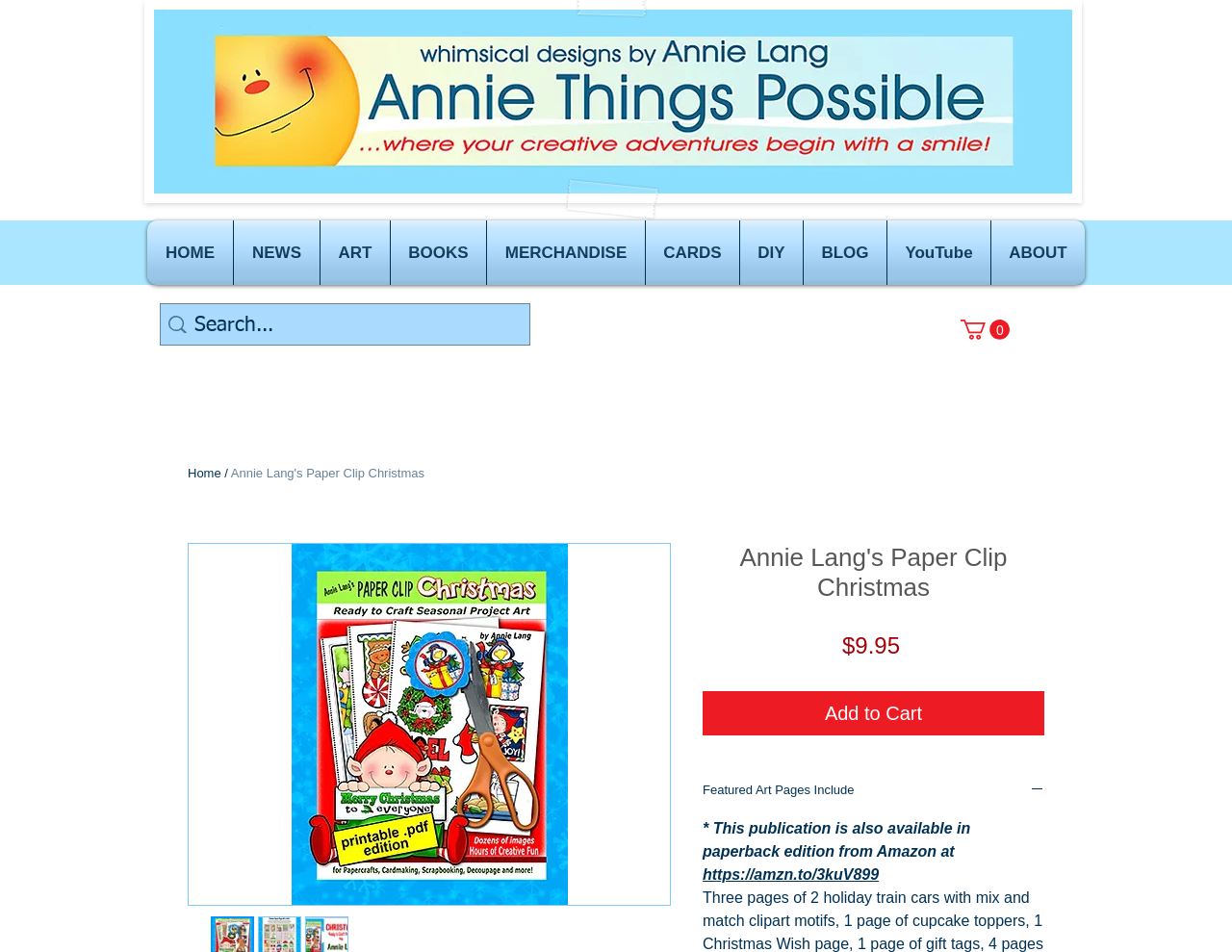Using the details in the image, give a detailed response to the question below:
What is the alternative format of the book?

The alternative format of the book can be found in the StaticText element '* This publication is also available in paperback edition from Amazon at...' which indicates that the book is also available in paperback edition.